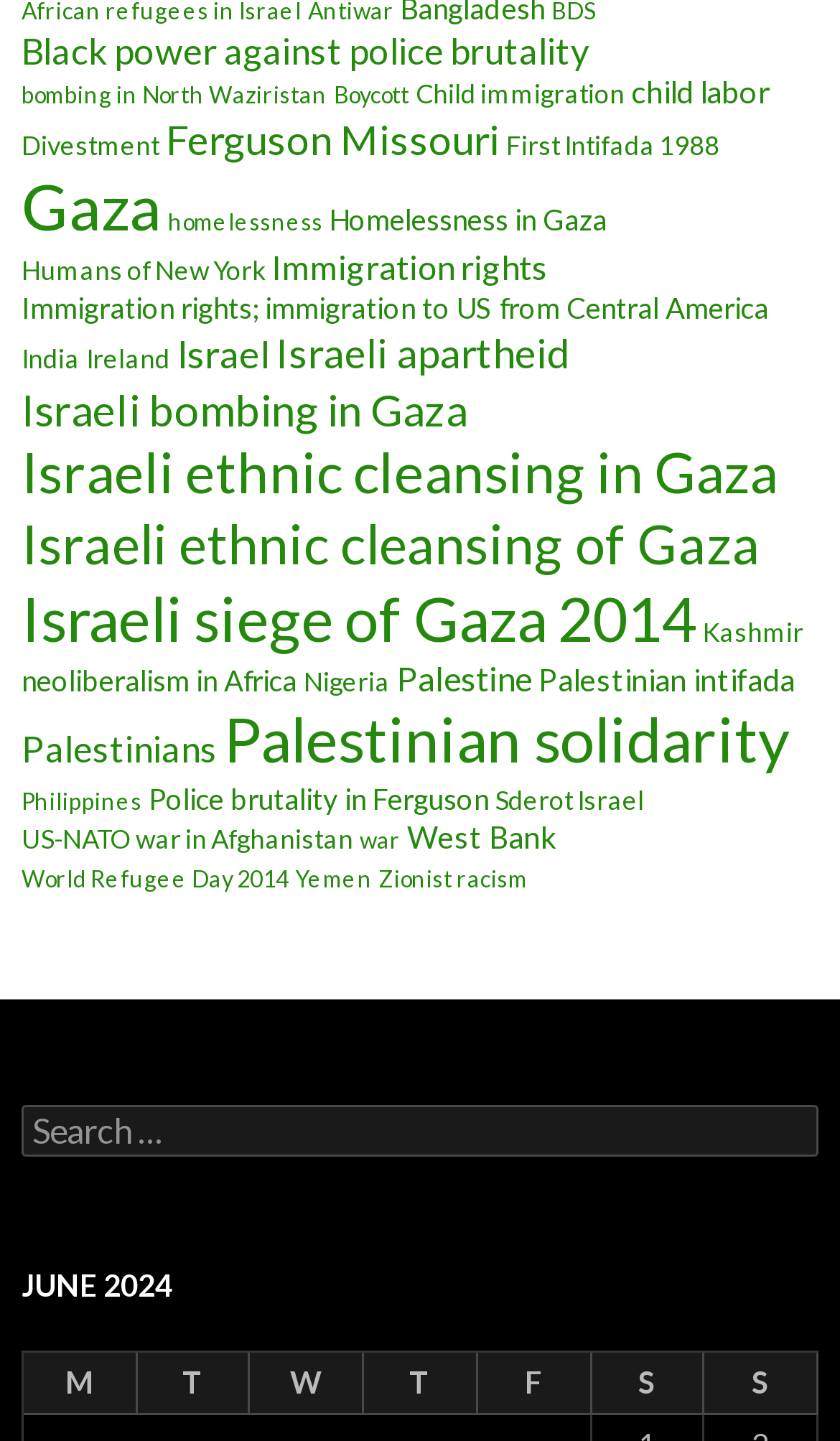Find and provide the bounding box coordinates for the UI element described here: "Child immigration". The coordinates should be given as four float numbers between 0 and 1: [left, top, right, bottom].

[0.495, 0.054, 0.744, 0.077]